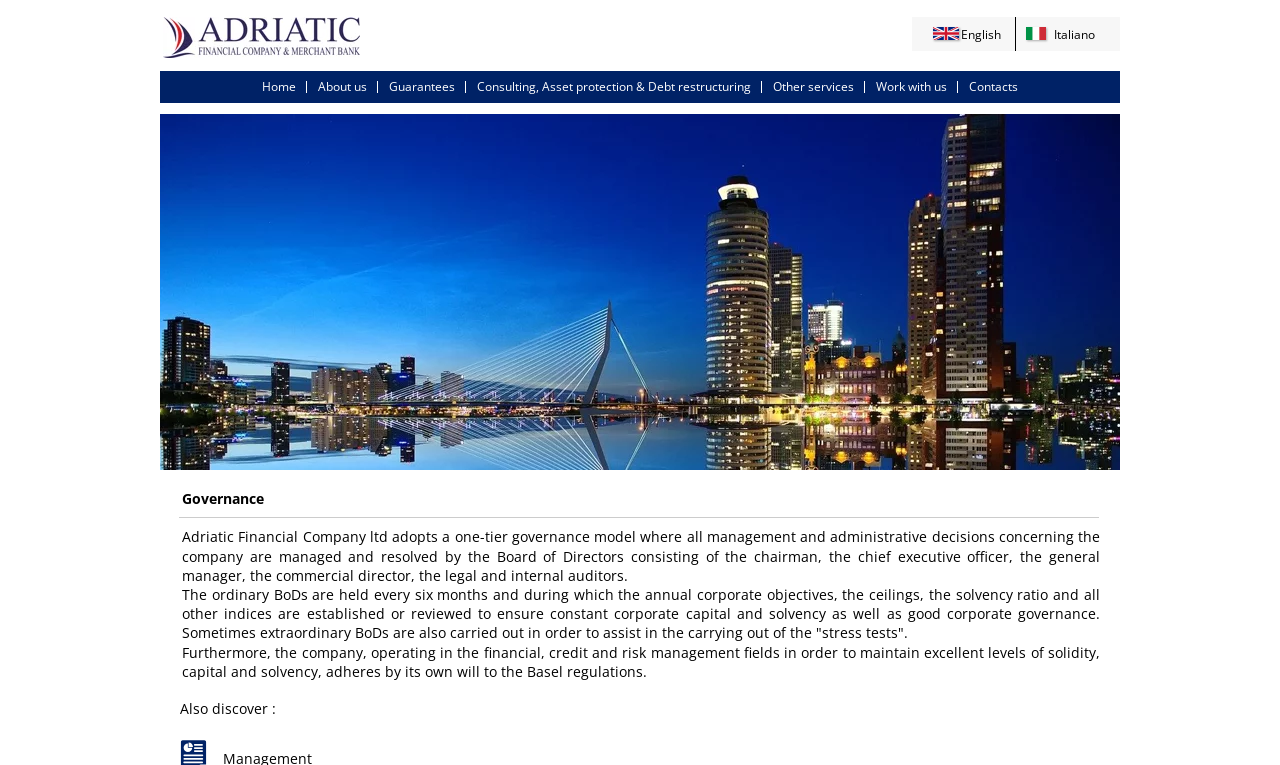Provide a thorough and detailed response to the question by examining the image: 
What is the governance model of the company?

The governance model of the company can be found in the paragraph of text that describes the company's governance structure, which states that the company adopts a one-tier governance model.